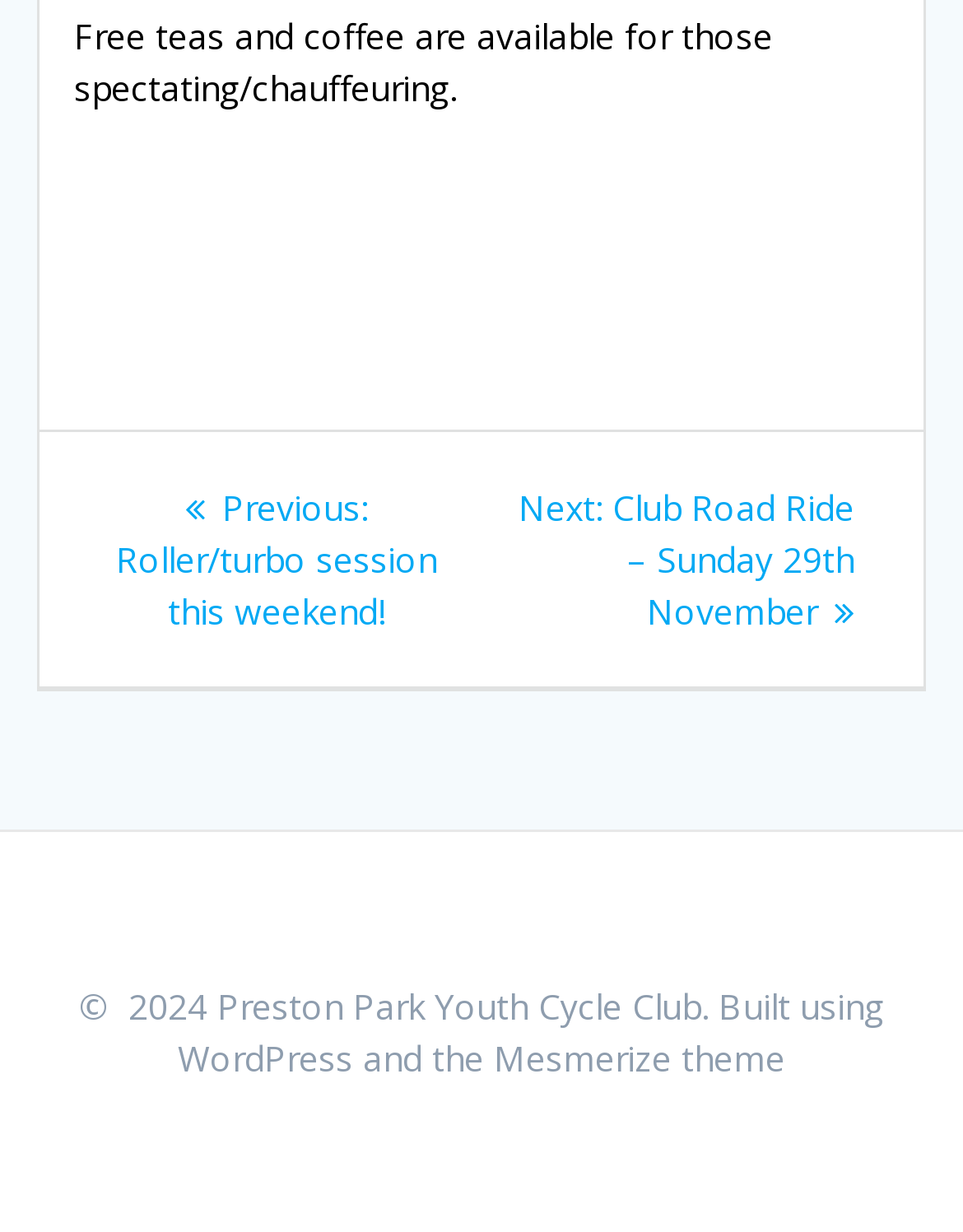Respond concisely with one word or phrase to the following query:
What is the name of the theme used to build the website?

Mesmerize